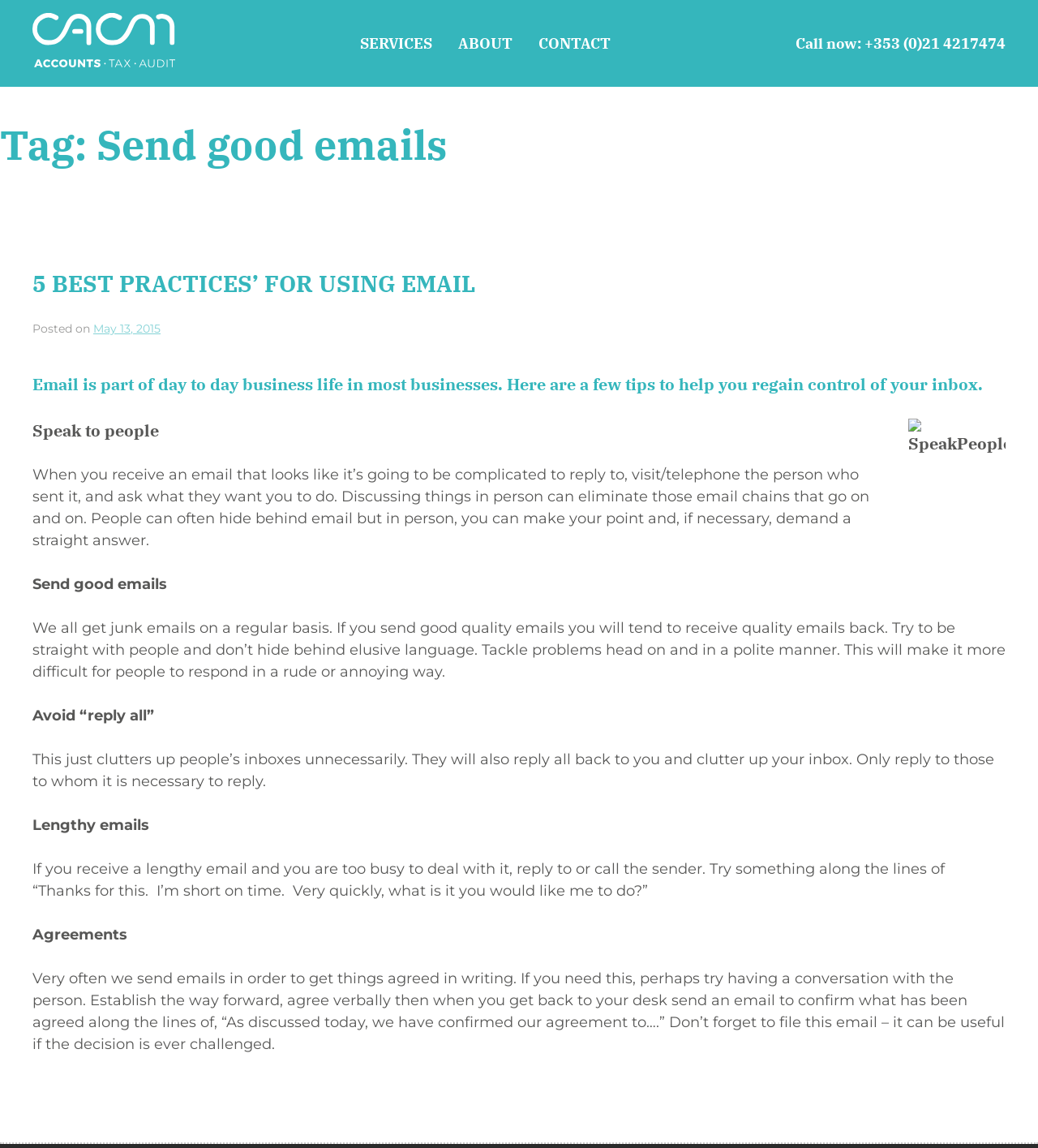Please provide the bounding box coordinates for the UI element as described: "parent_node: CACM Accounts". The coordinates must be four floats between 0 and 1, represented as [left, top, right, bottom].

[0.031, 0.011, 0.169, 0.065]